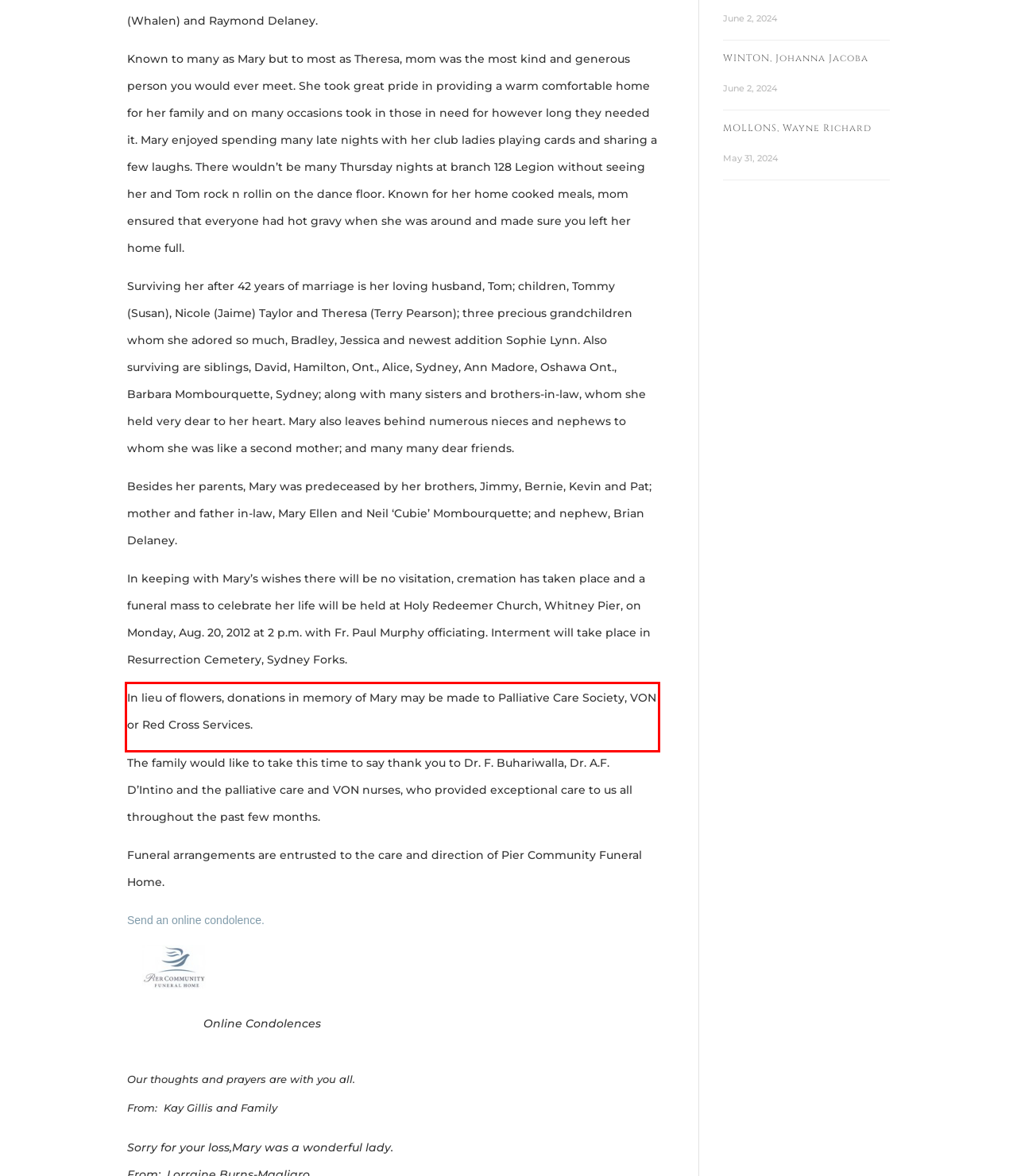There is a UI element on the webpage screenshot marked by a red bounding box. Extract and generate the text content from within this red box.

In lieu of flowers, donations in memory of Mary may be made to Palliative Care Society, VON or Red Cross Services.